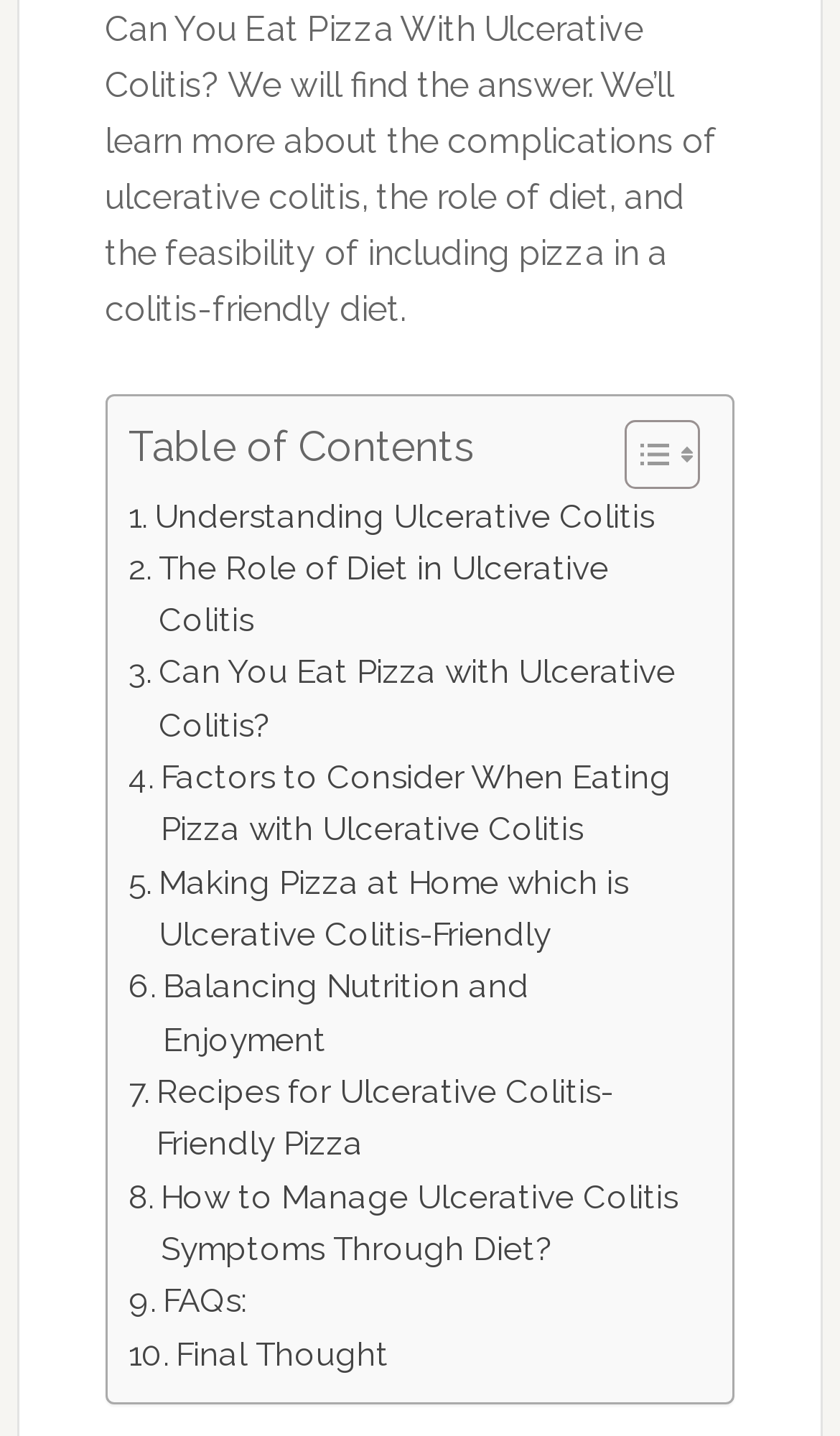Highlight the bounding box coordinates of the region I should click on to meet the following instruction: "Explore Recipes for Ulcerative Colitis-Friendly Pizza".

[0.153, 0.742, 0.821, 0.815]